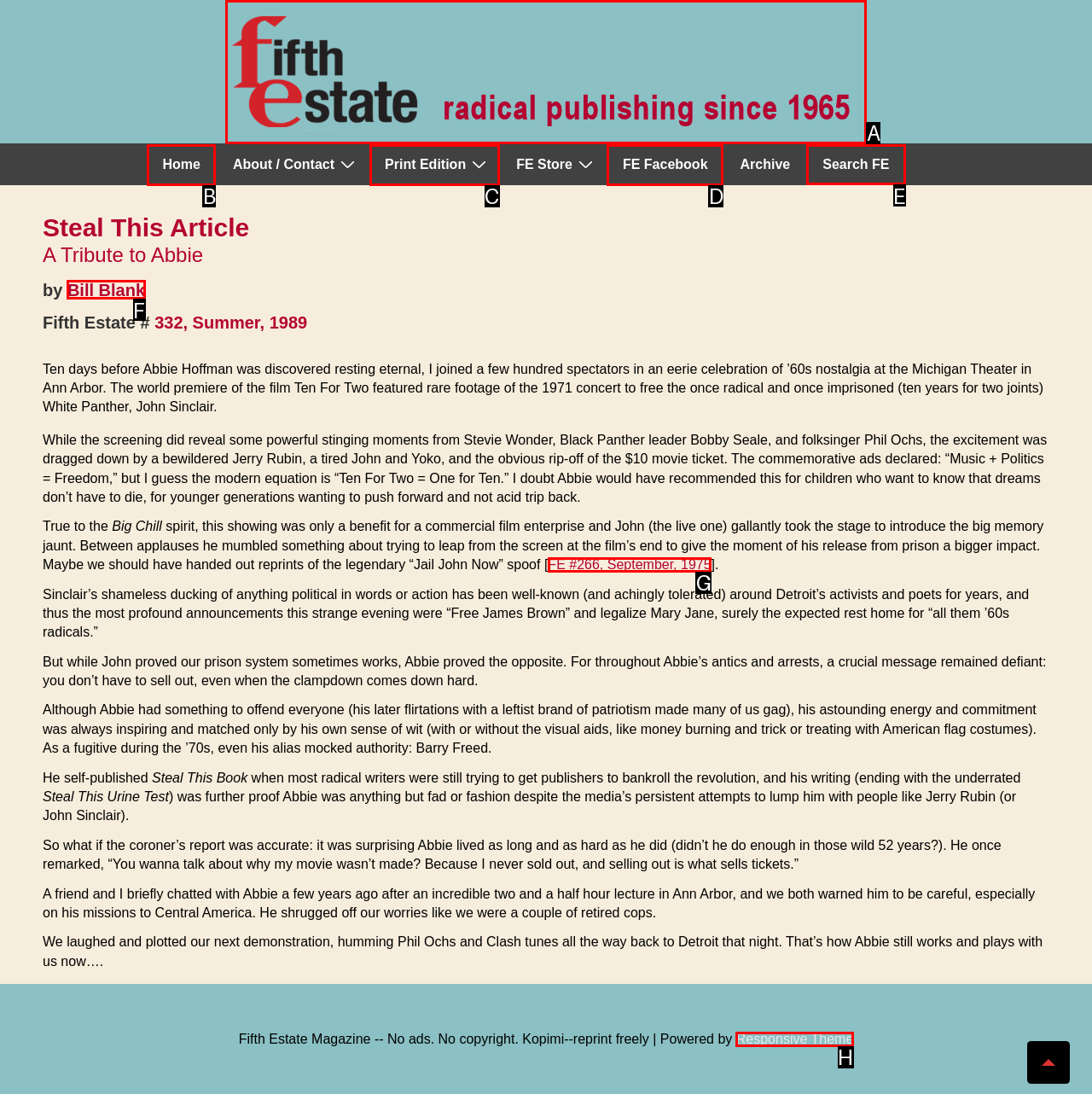Identify the correct option to click in order to complete this task: Browse courses for June 2014
Answer with the letter of the chosen option directly.

None